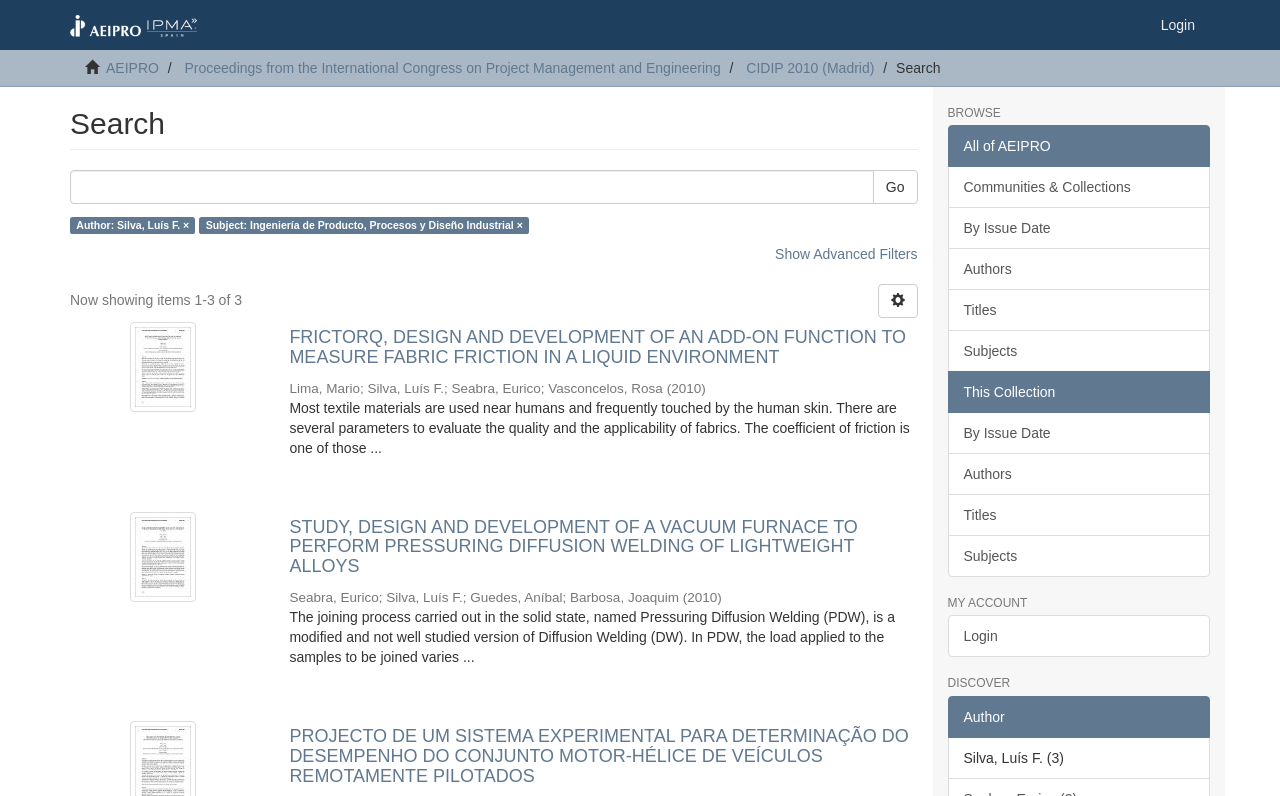What type of content is displayed on this webpage?
Please give a detailed answer to the question using the information shown in the image.

The webpage displays a list of research papers with titles, authors, and abstracts, which suggests that the website is a repository of academic papers or research articles.